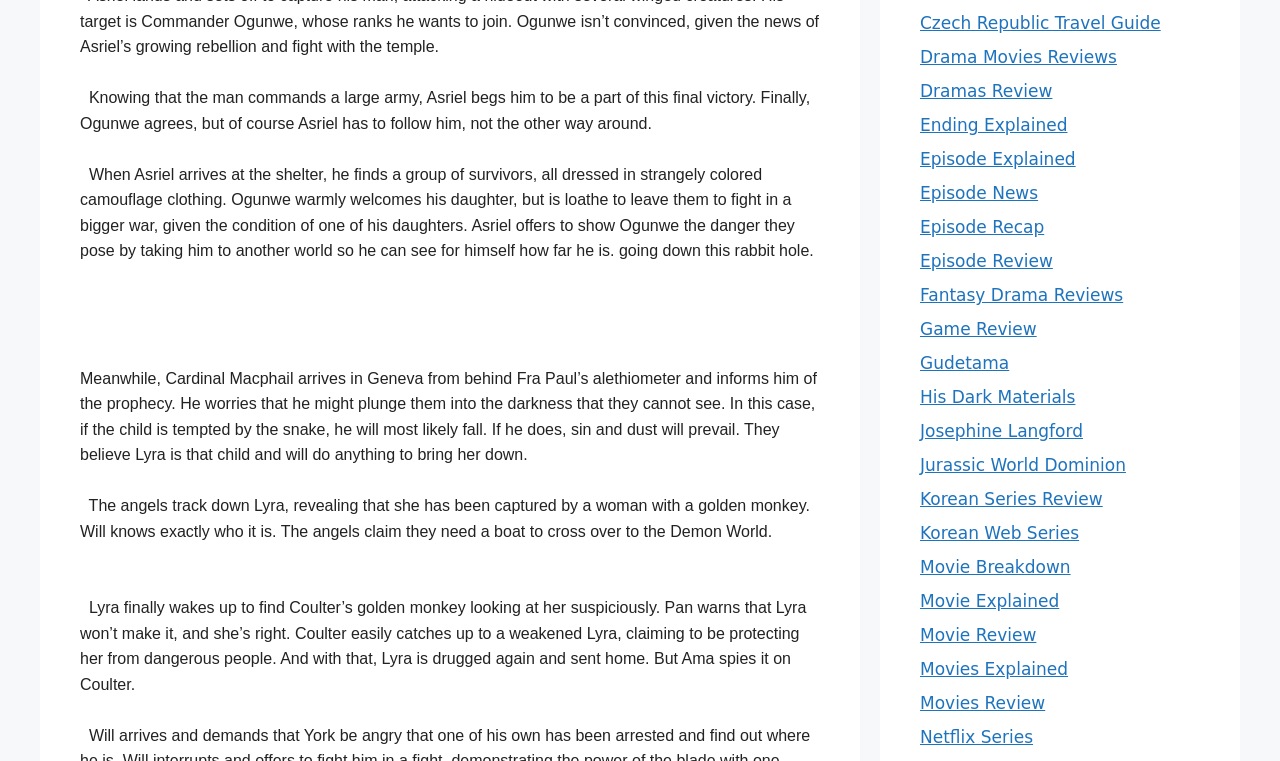Who is Coulter?
Using the visual information, respond with a single word or phrase.

A woman with a golden monkey